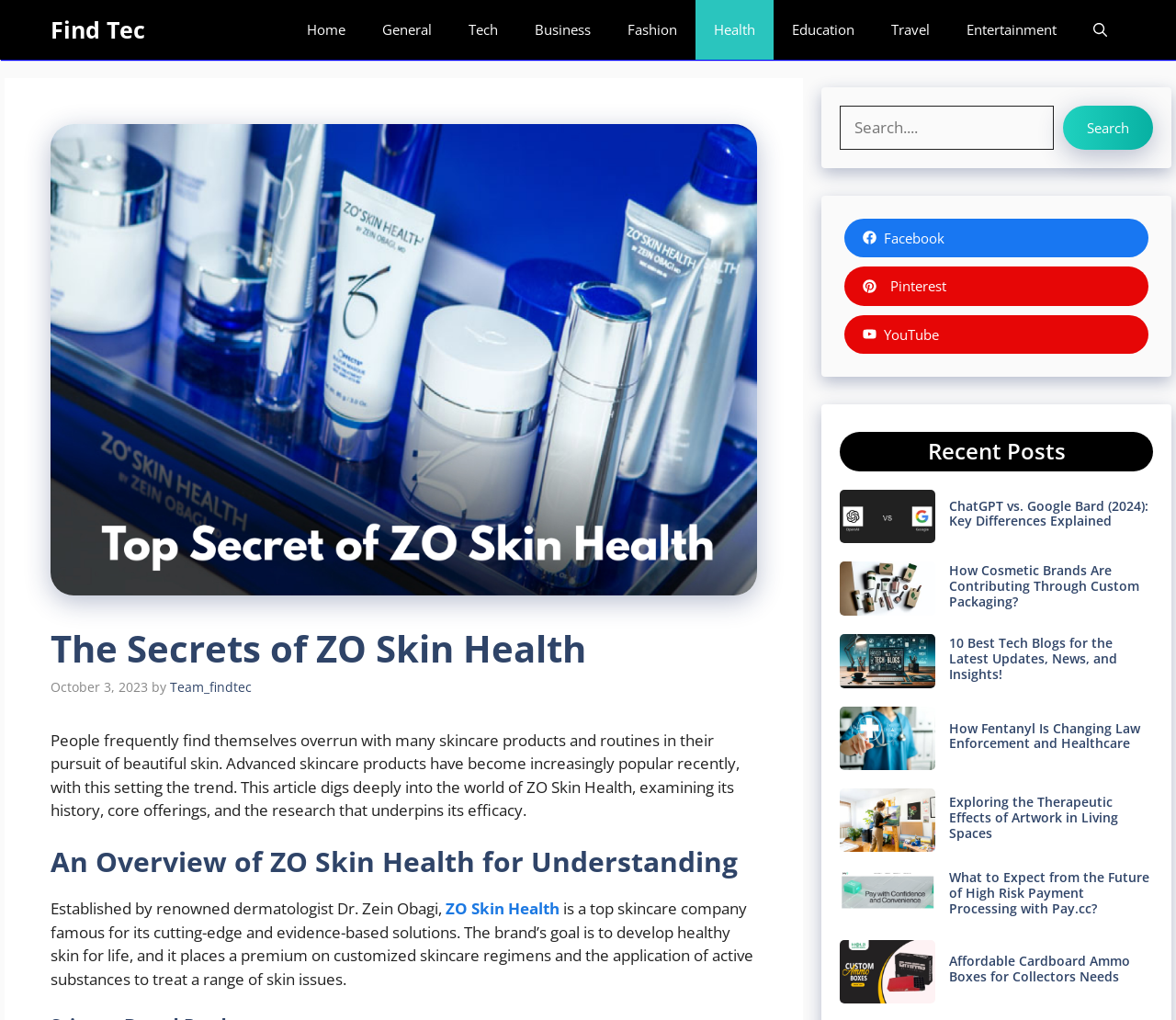Could you locate the bounding box coordinates for the section that should be clicked to accomplish this task: "Read the article about ZO Skin Health".

[0.043, 0.614, 0.644, 0.683]